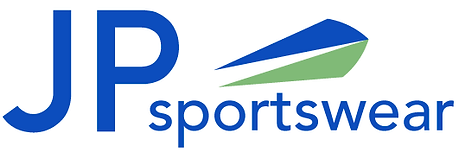Offer a detailed narrative of the scene depicted in the image.

The image features the logo of JP Sportswear, a Southern California-based company specializing in premium active apparel and accessories. The logo prominently displays the letters "JP" in a vibrant blue, accompanied by an innovative design element that resembles a stylized mountain or wave in green and light blue, symbolizing their commitment to quality and sustainability. This logo represents the brand's dedication to manufacturing essentials for various activities, reflecting their long-standing expertise in the apparel industry.